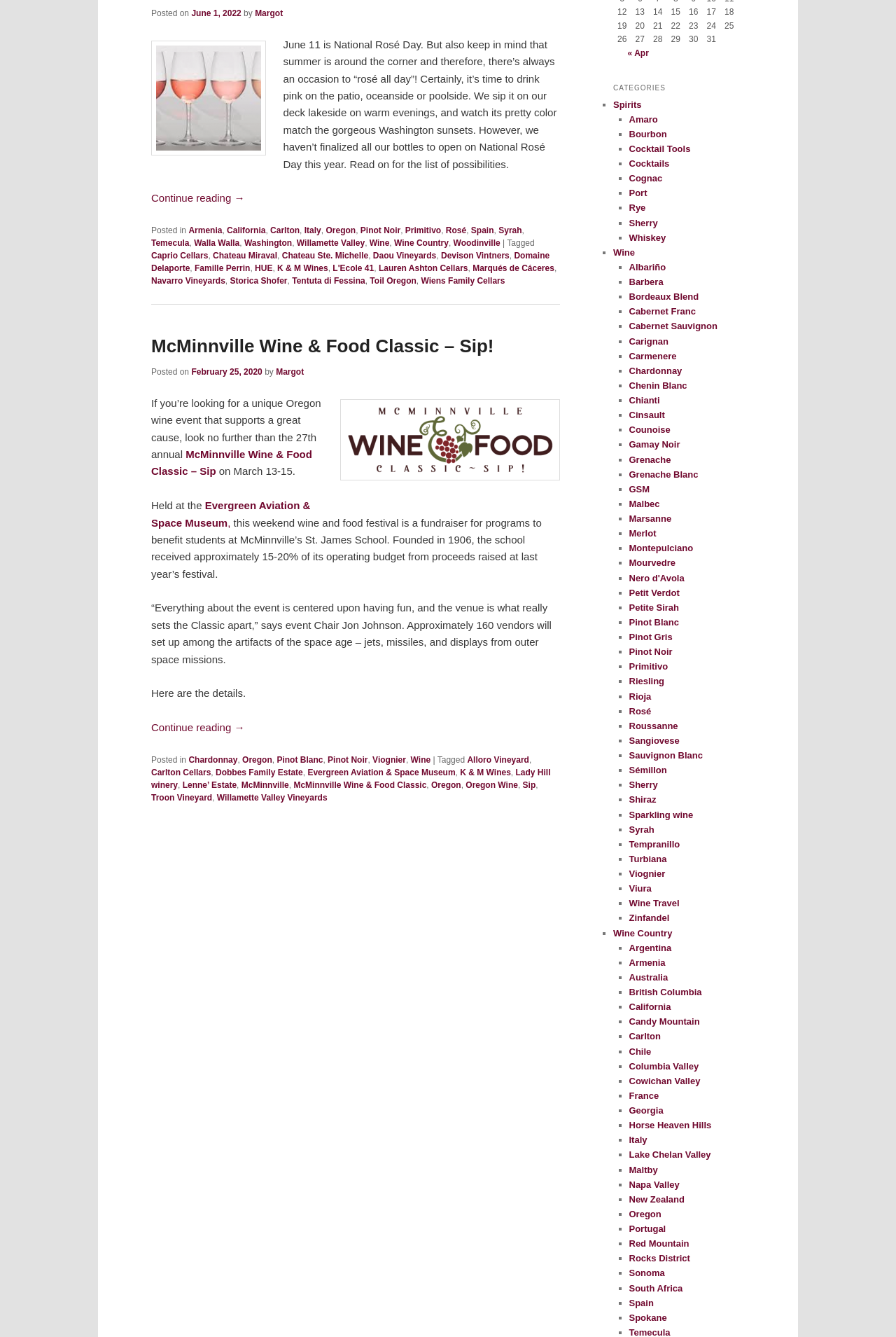Identify the bounding box coordinates for the UI element described as: "name="customer_name" placeholder="Name*" title="Customer Name"".

None